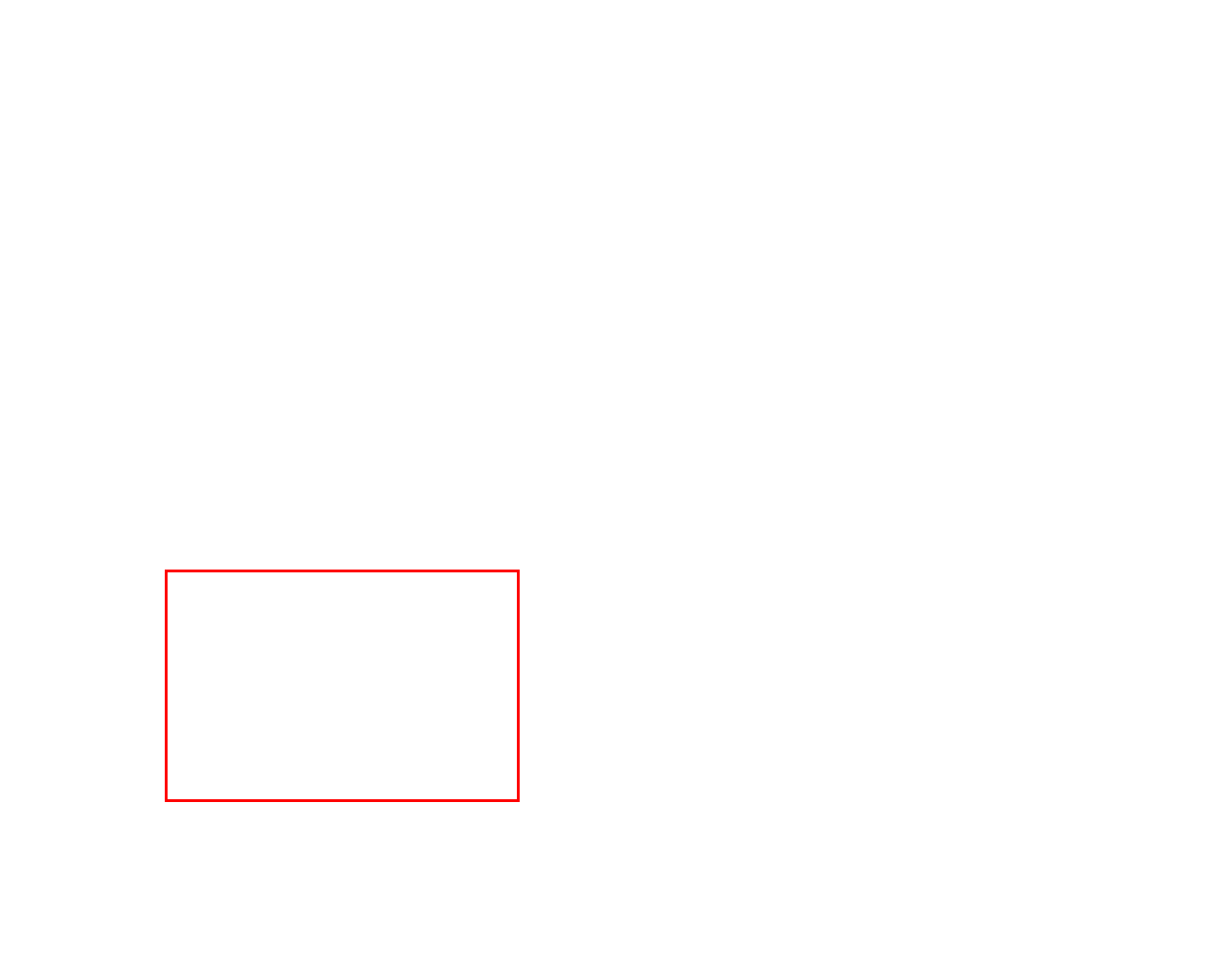Please recognize and transcribe the text located inside the red bounding box in the webpage image.

Planzer, the Swiss logistics company, has equipped its drivers with 2,000 rugged Panasonic TOUGHBOOK handhelds for use in transportation of temperature-controlled pharmaceutical goods, as well as parcel and overnight delivery services. The company, with 59 locations in Switzerland and nine more internationally, chose Panasonic TOUGHBOOK handhelds for their durability and fast, ergonomic scanning capabilities.